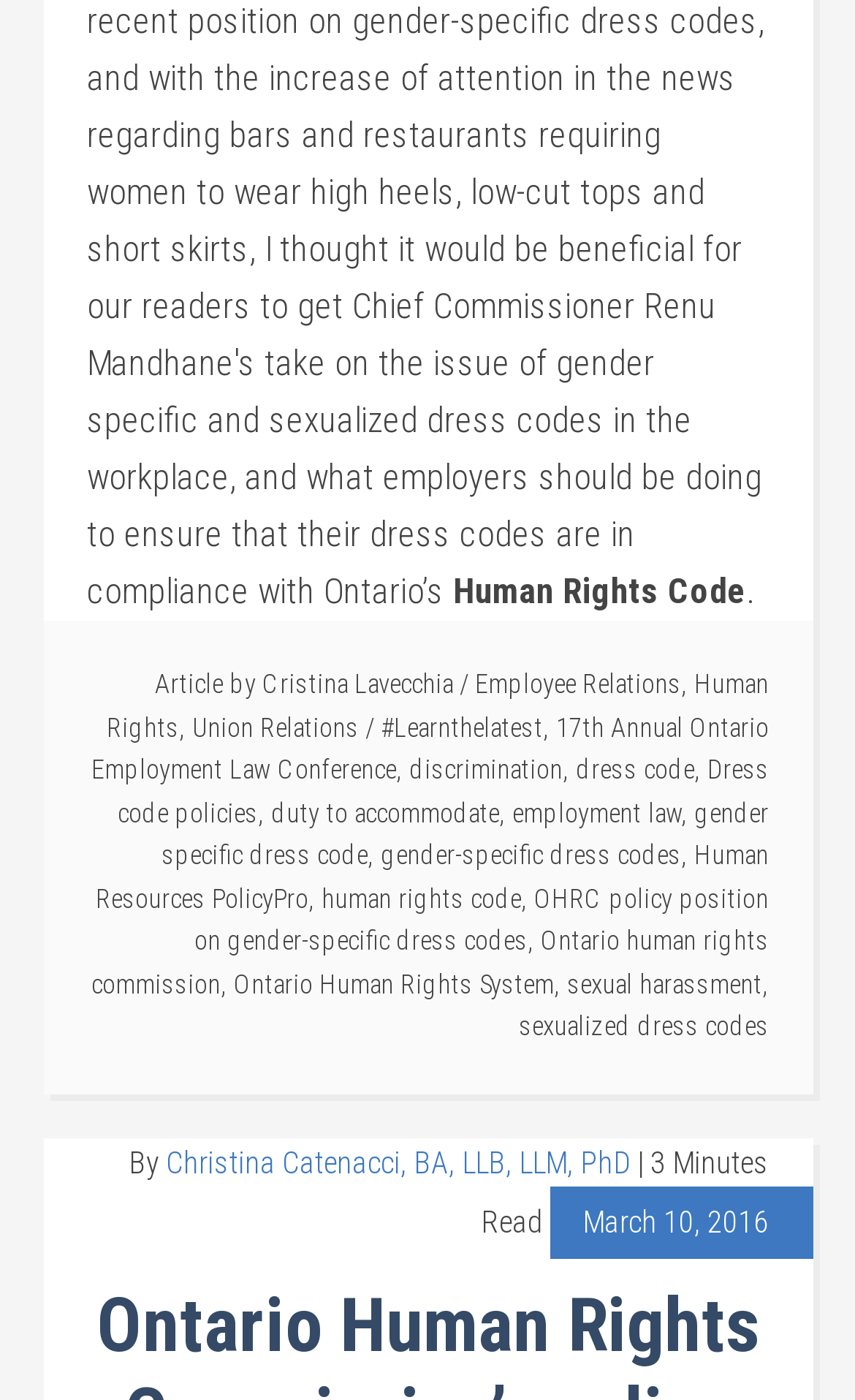Find the bounding box coordinates for the UI element that matches this description: "sexual harassment".

[0.663, 0.692, 0.891, 0.714]